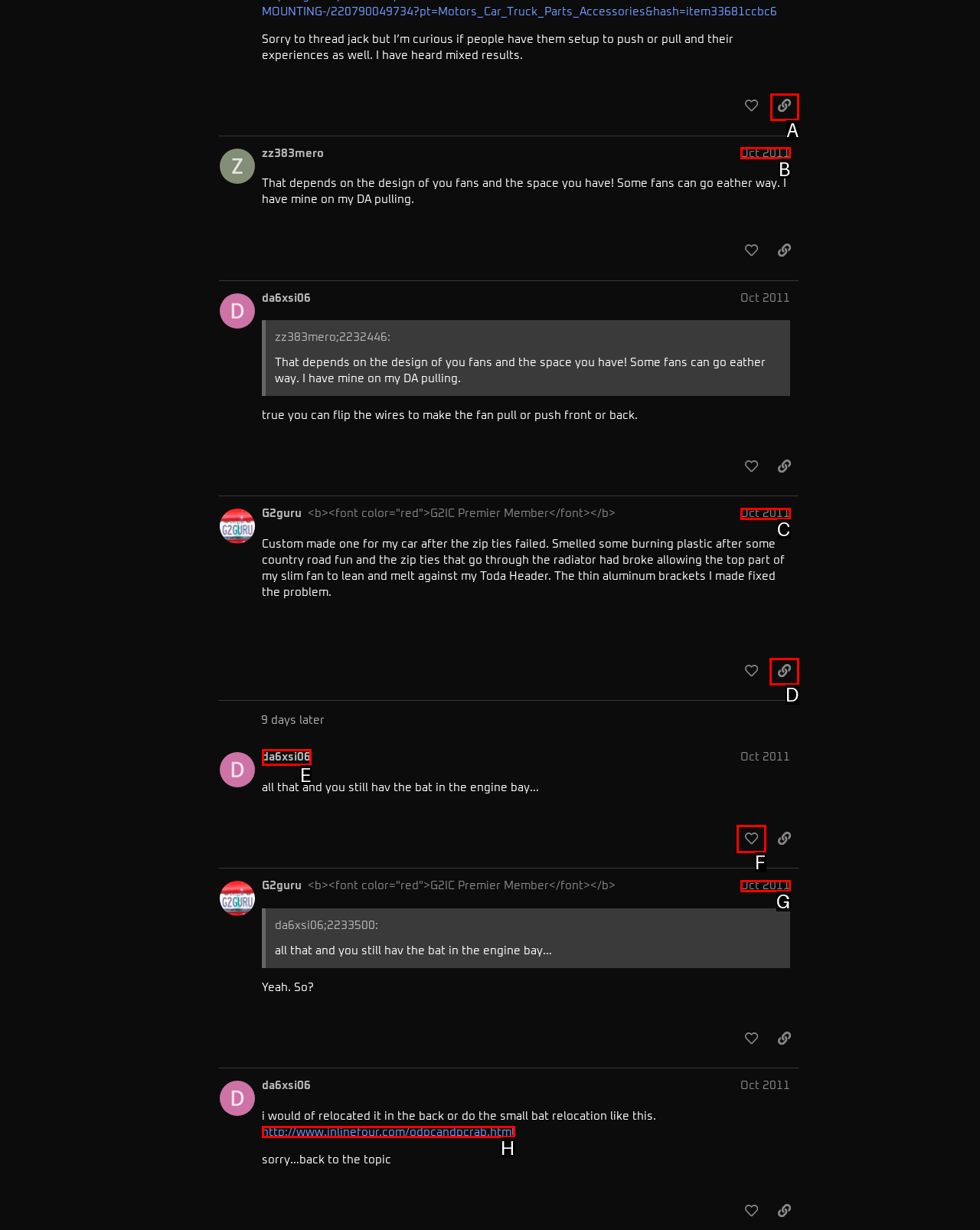Tell me which one HTML element you should click to complete the following task: copy a link to this post to clipboard
Answer with the option's letter from the given choices directly.

A